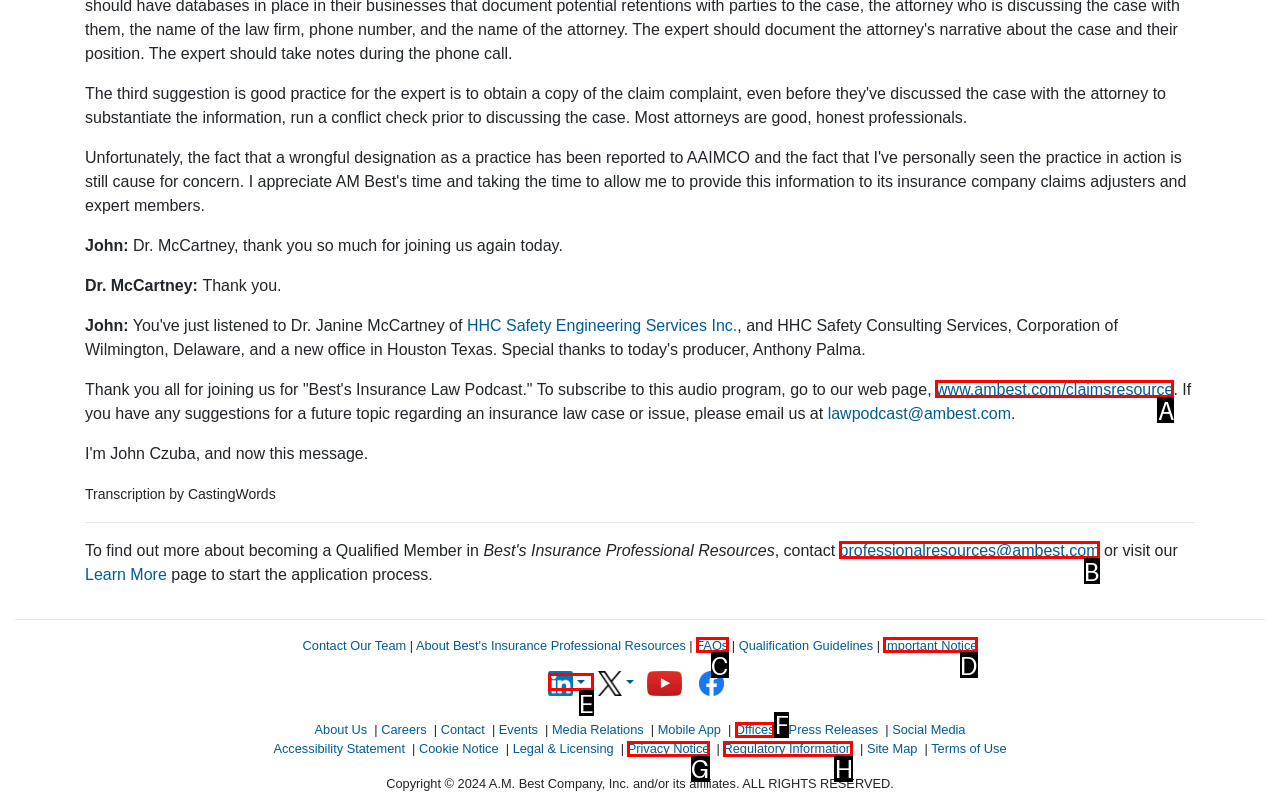Choose the letter that corresponds to the correct button to accomplish the task: Subscribe to 'Best's Insurance Law Podcast'
Reply with the letter of the correct selection only.

A